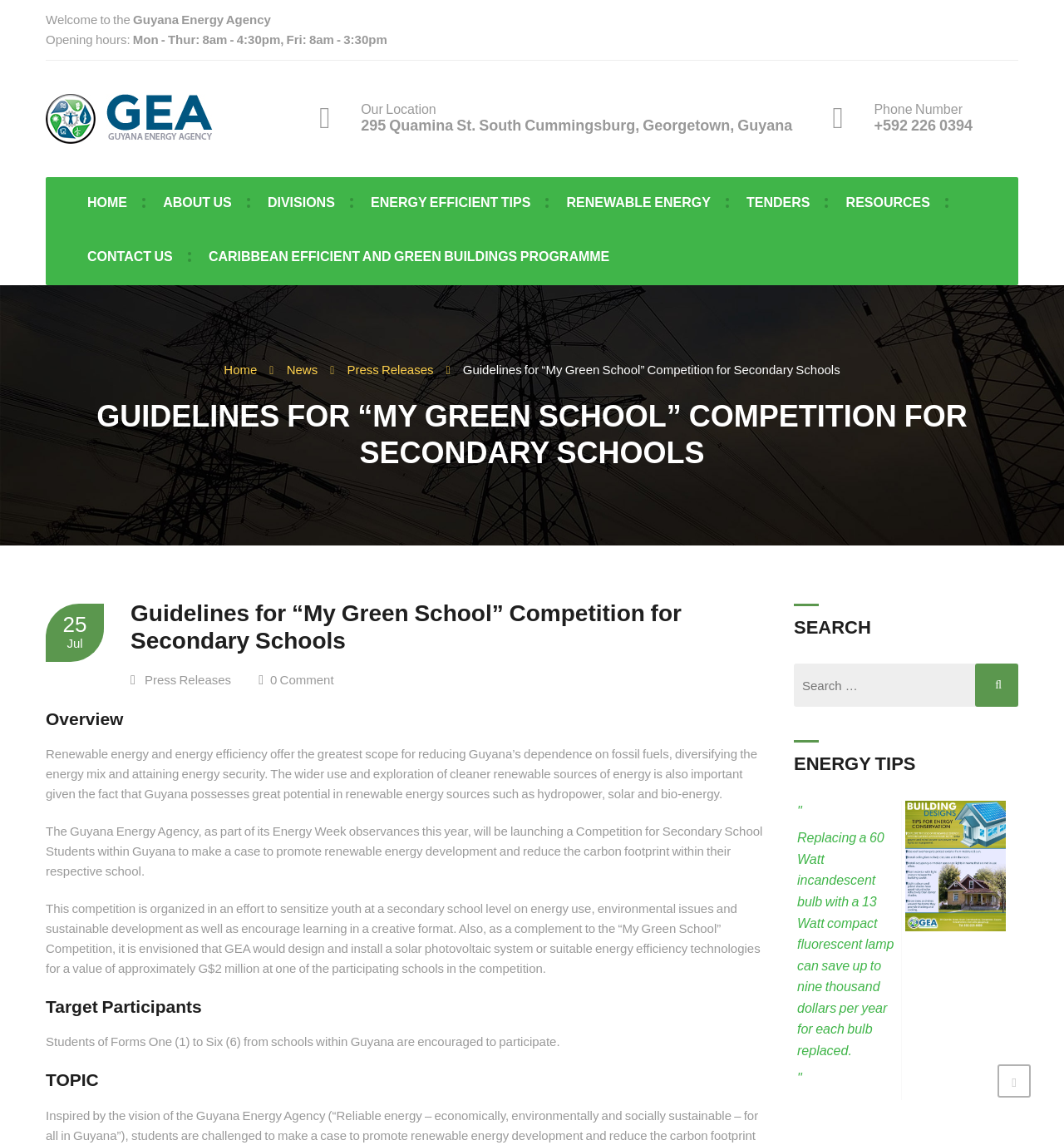Identify the bounding box coordinates of the section that should be clicked to achieve the task described: "Click on the 'Guidelines for “My Green School” Competition for Secondary Schools' link".

[0.435, 0.317, 0.79, 0.329]